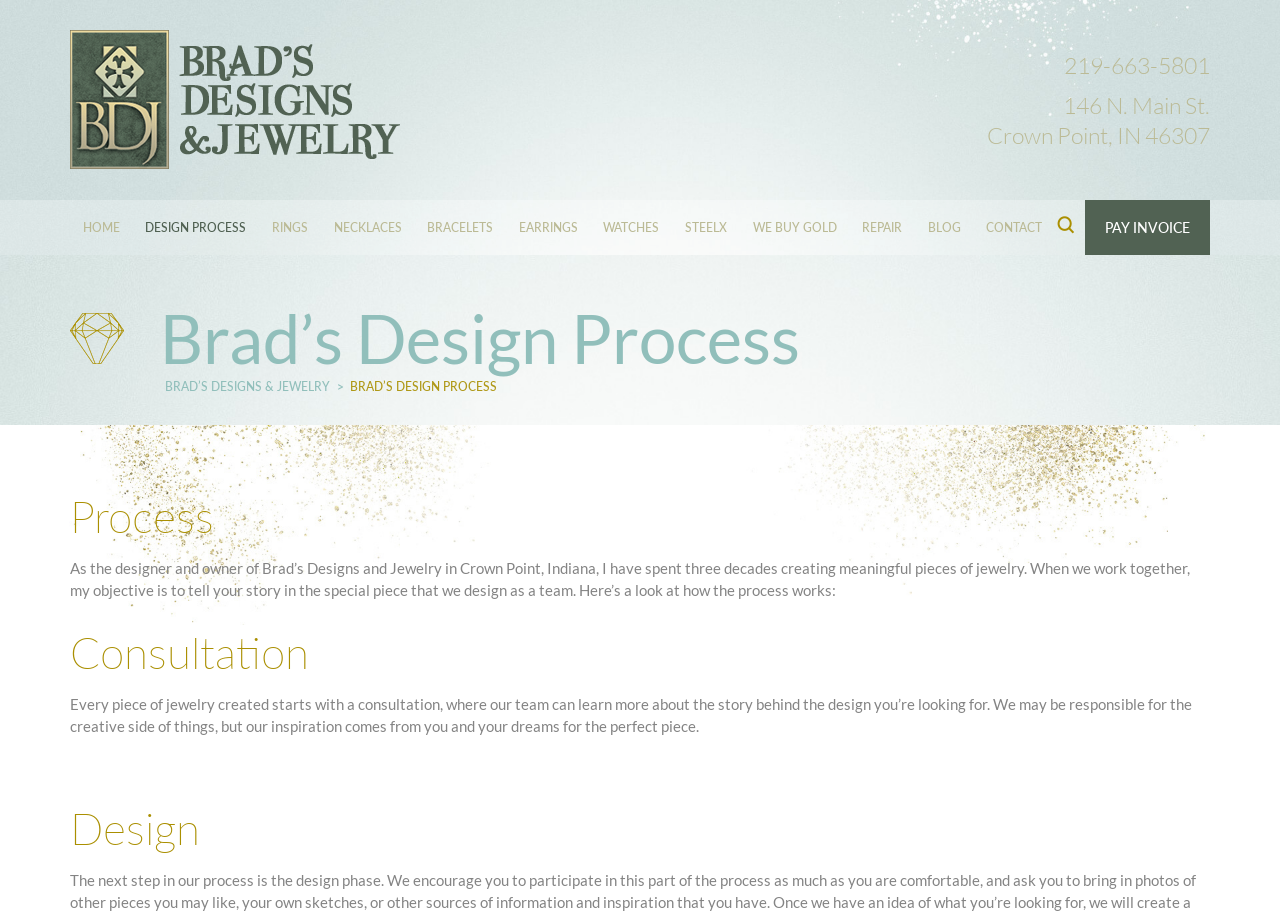Could you indicate the bounding box coordinates of the region to click in order to complete this instruction: "Visit the 'DESIGN PROCESS' page".

[0.114, 0.218, 0.192, 0.278]